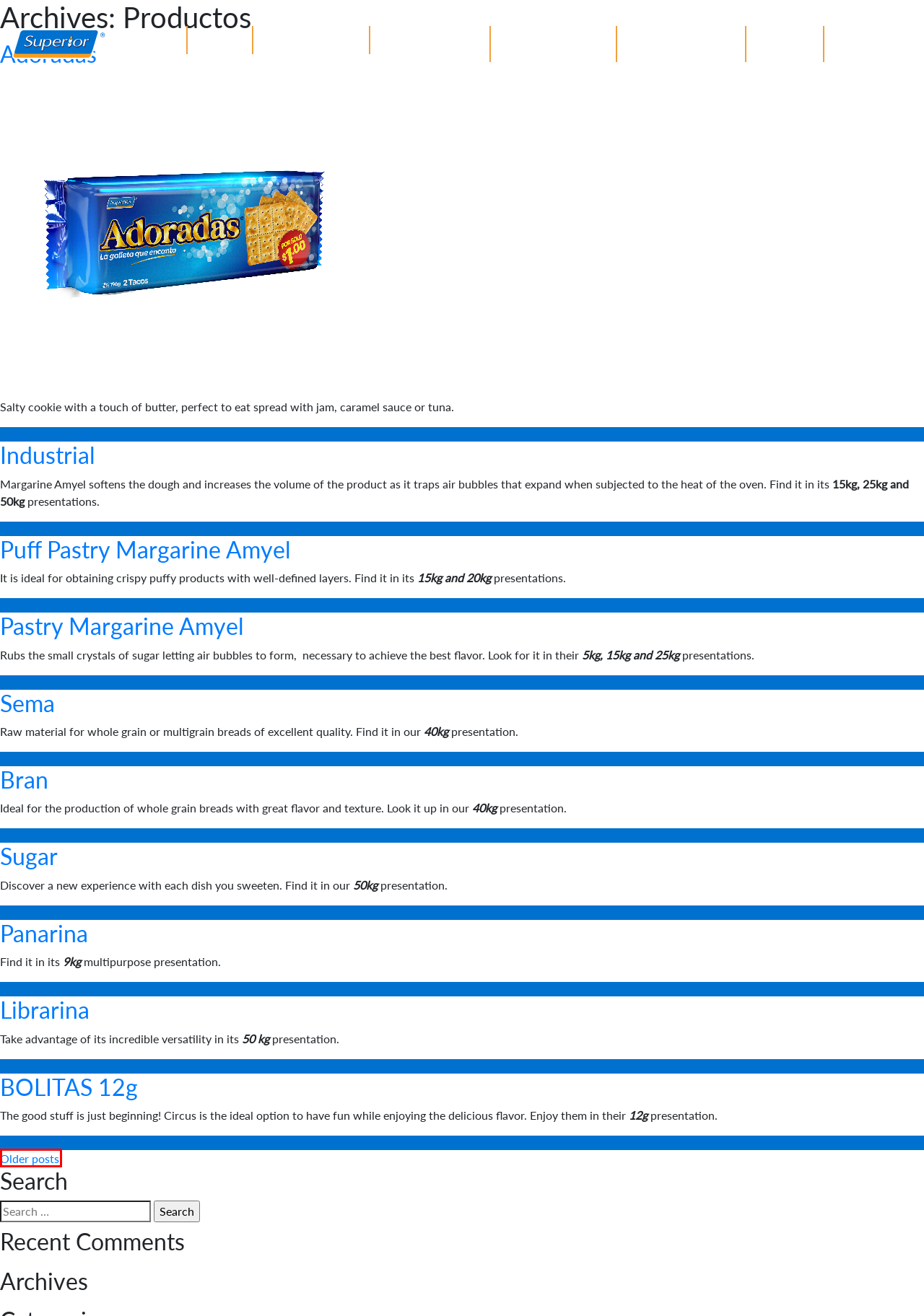You are given a screenshot of a webpage with a red bounding box around an element. Choose the most fitting webpage description for the page that appears after clicking the element within the red bounding box. Here are the candidates:
A. Home - Grupo Superior
B. Adoradas - Grupo Superior
C. MASS CONSUMPTION - Grupo Superior
D. ¡Nuevas oportunidades de empleo!
E. Panarina - Grupo Superior
F. Productos archivo - Page 2 of 6 - Grupo Superior
G. Librarina - Grupo Superior
H. Industrial Business - Grupo Superior

F